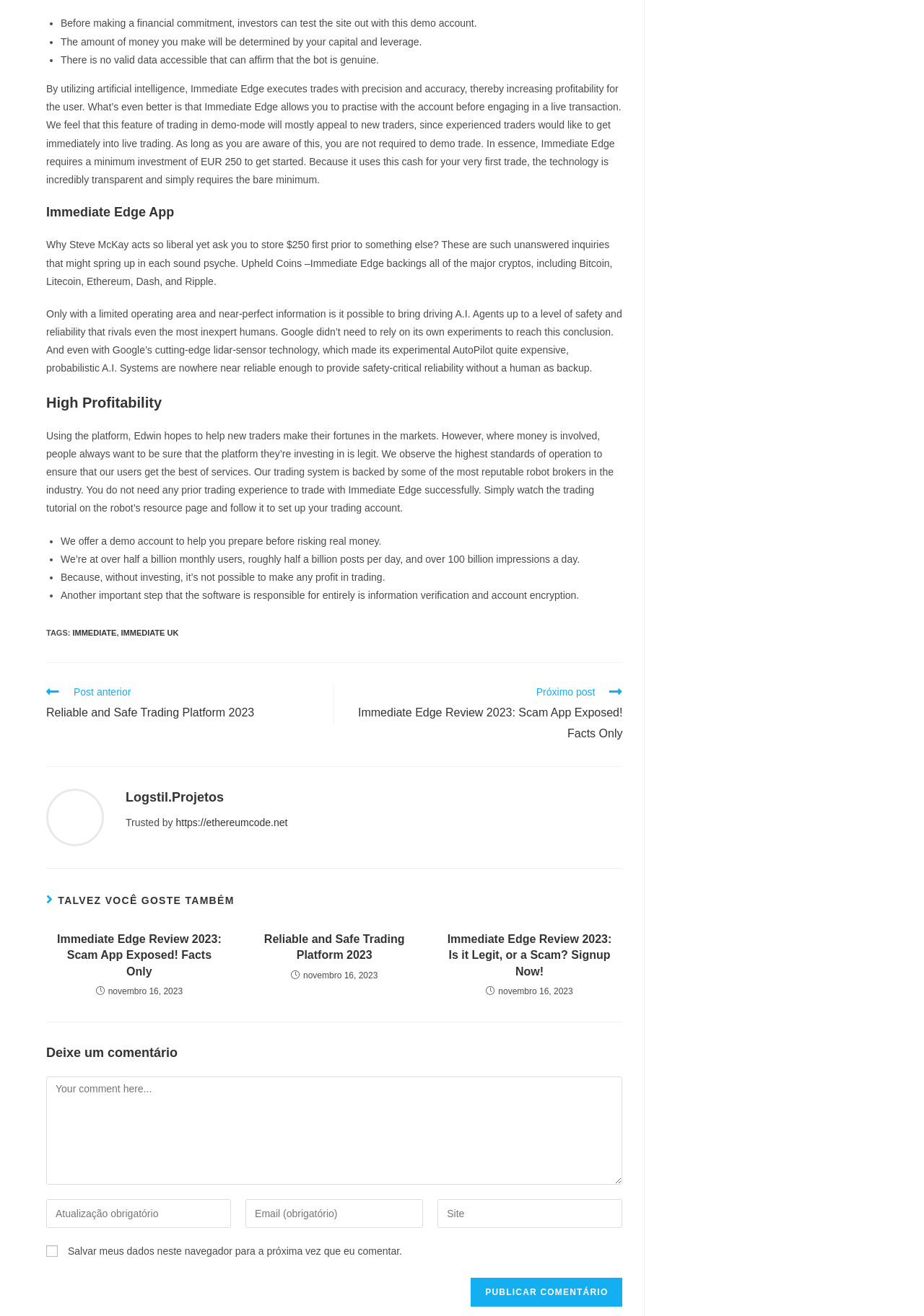Identify the bounding box of the UI component described as: "Drew Hendry".

None